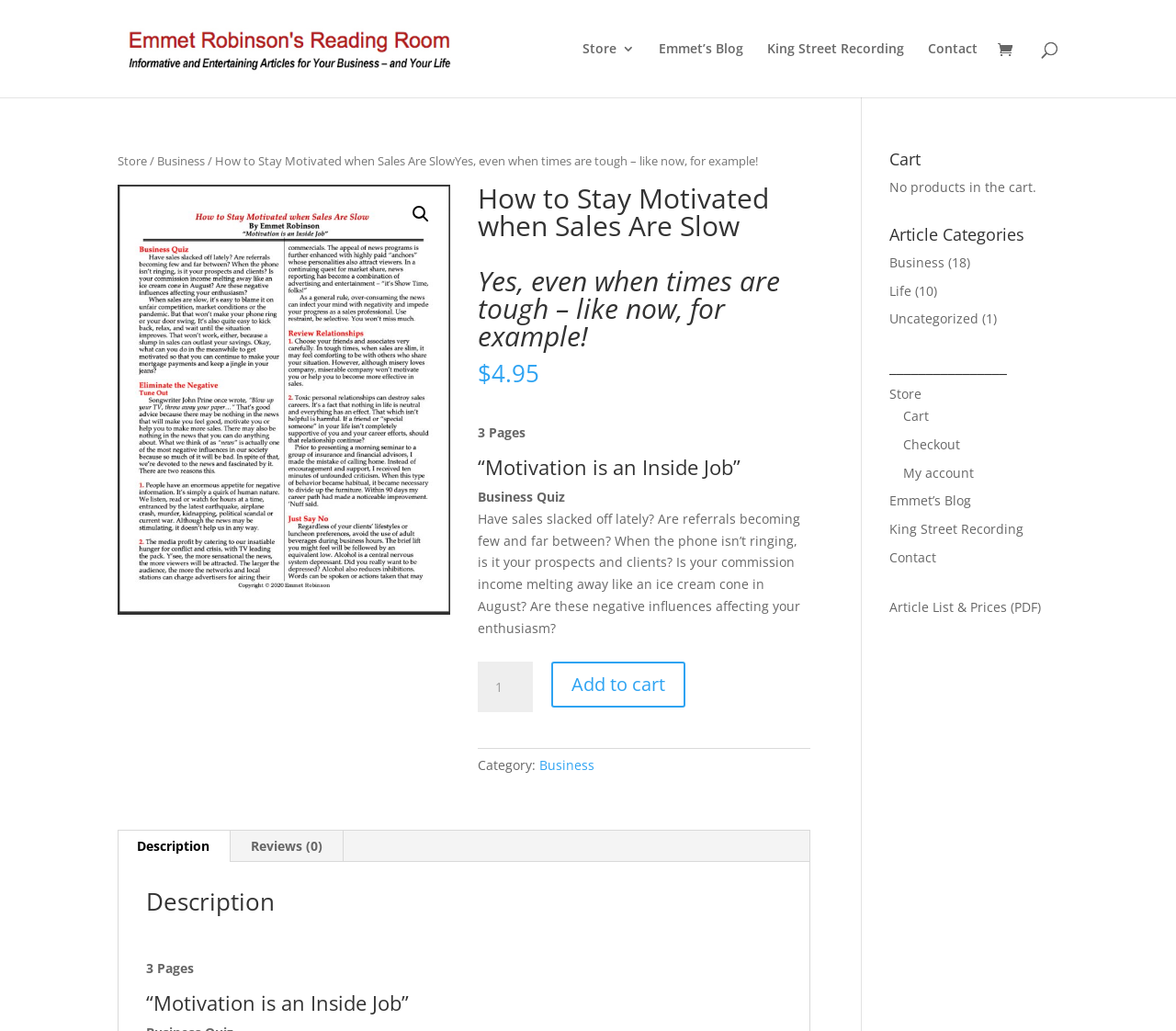Locate the bounding box coordinates of the element to click to perform the following action: 'Go to Emmet Robinson's Reading Room'. The coordinates should be given as four float values between 0 and 1, in the form of [left, top, right, bottom].

[0.103, 0.037, 0.464, 0.054]